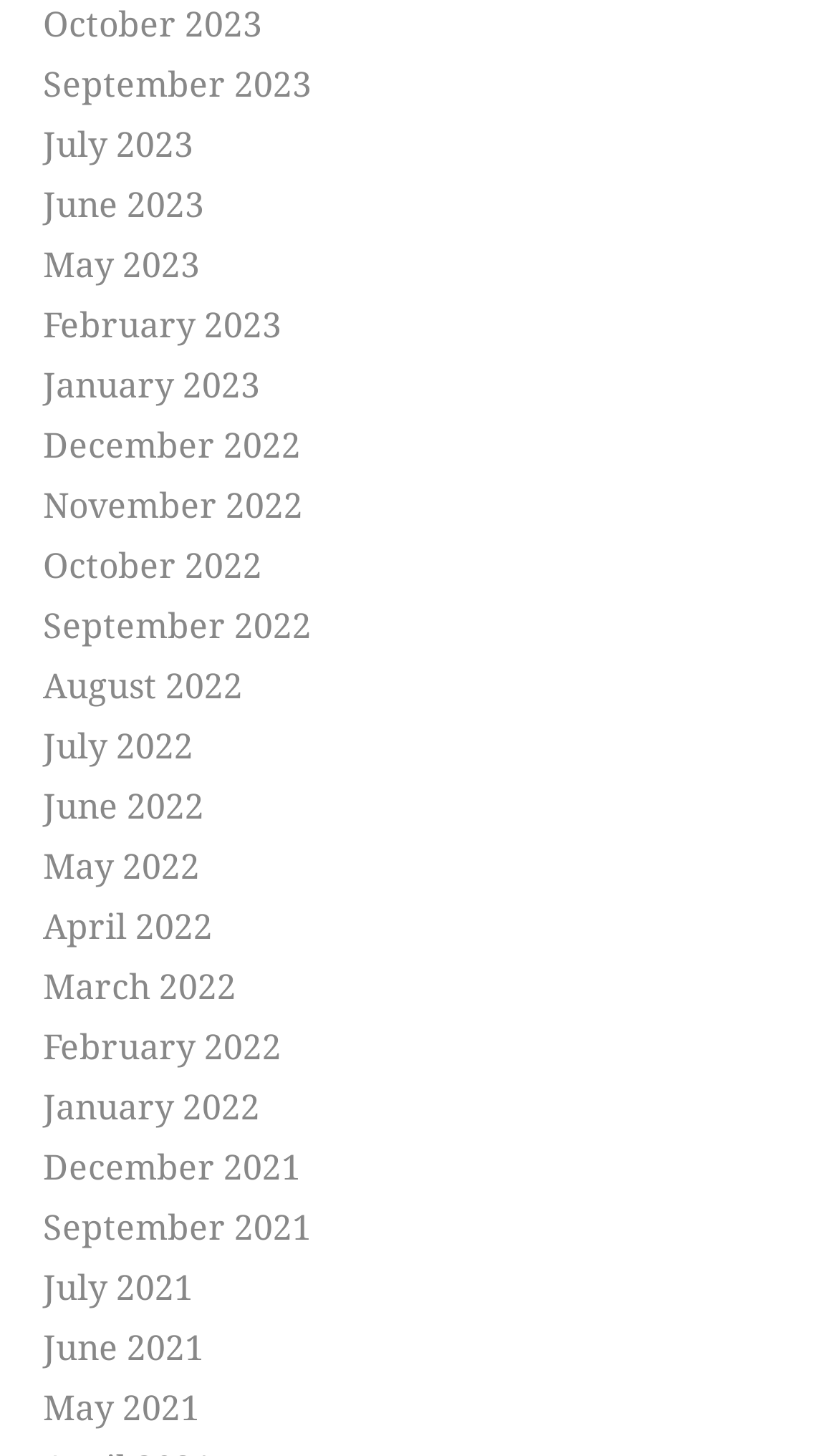Determine the bounding box coordinates for the UI element described. Format the coordinates as (top-left x, top-left y, bottom-right x, bottom-right y) and ensure all values are between 0 and 1. Element description: May 2021

[0.051, 0.953, 0.238, 0.981]